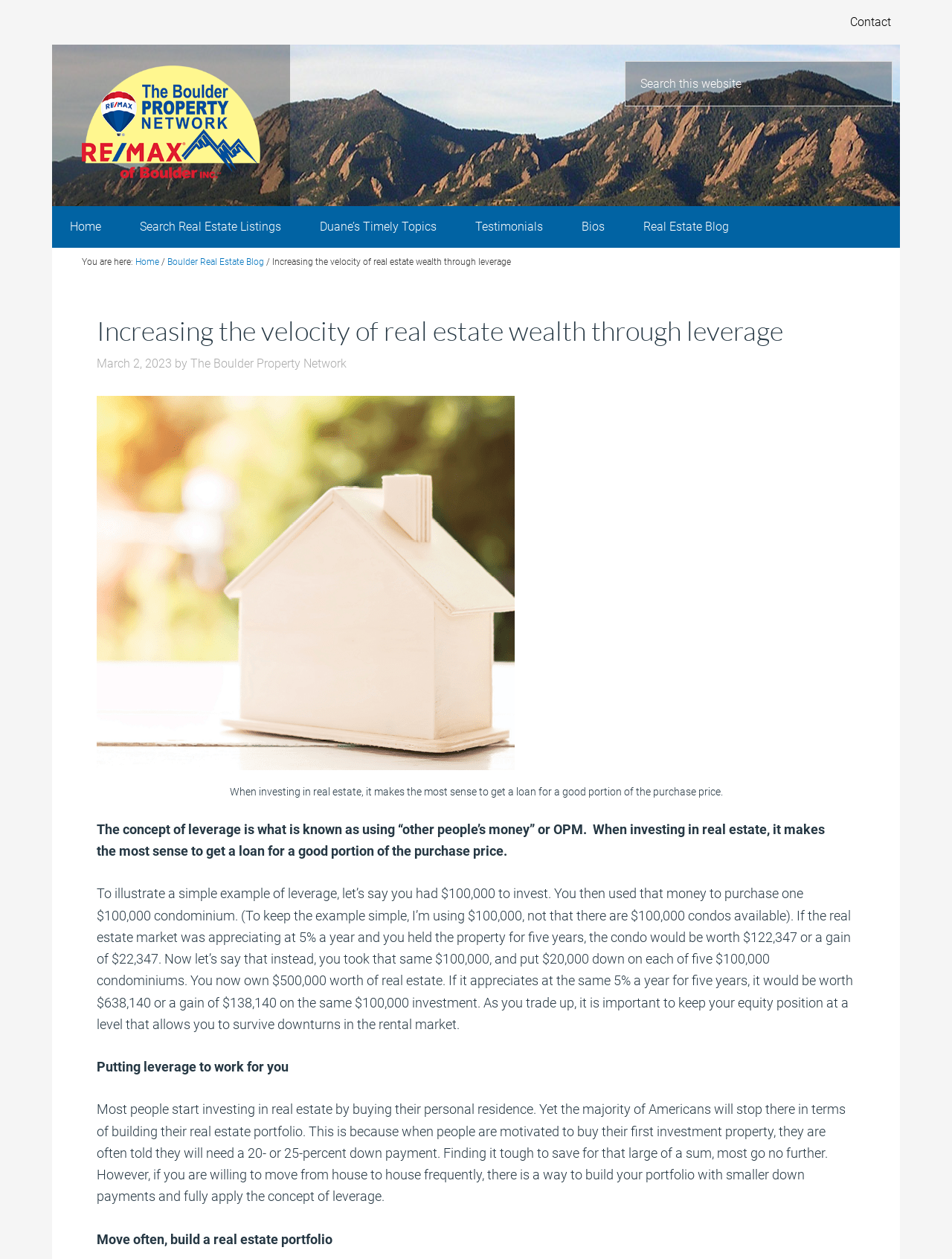What is the date of this blog post?
Refer to the image and provide a one-word or short phrase answer.

March 2, 2023